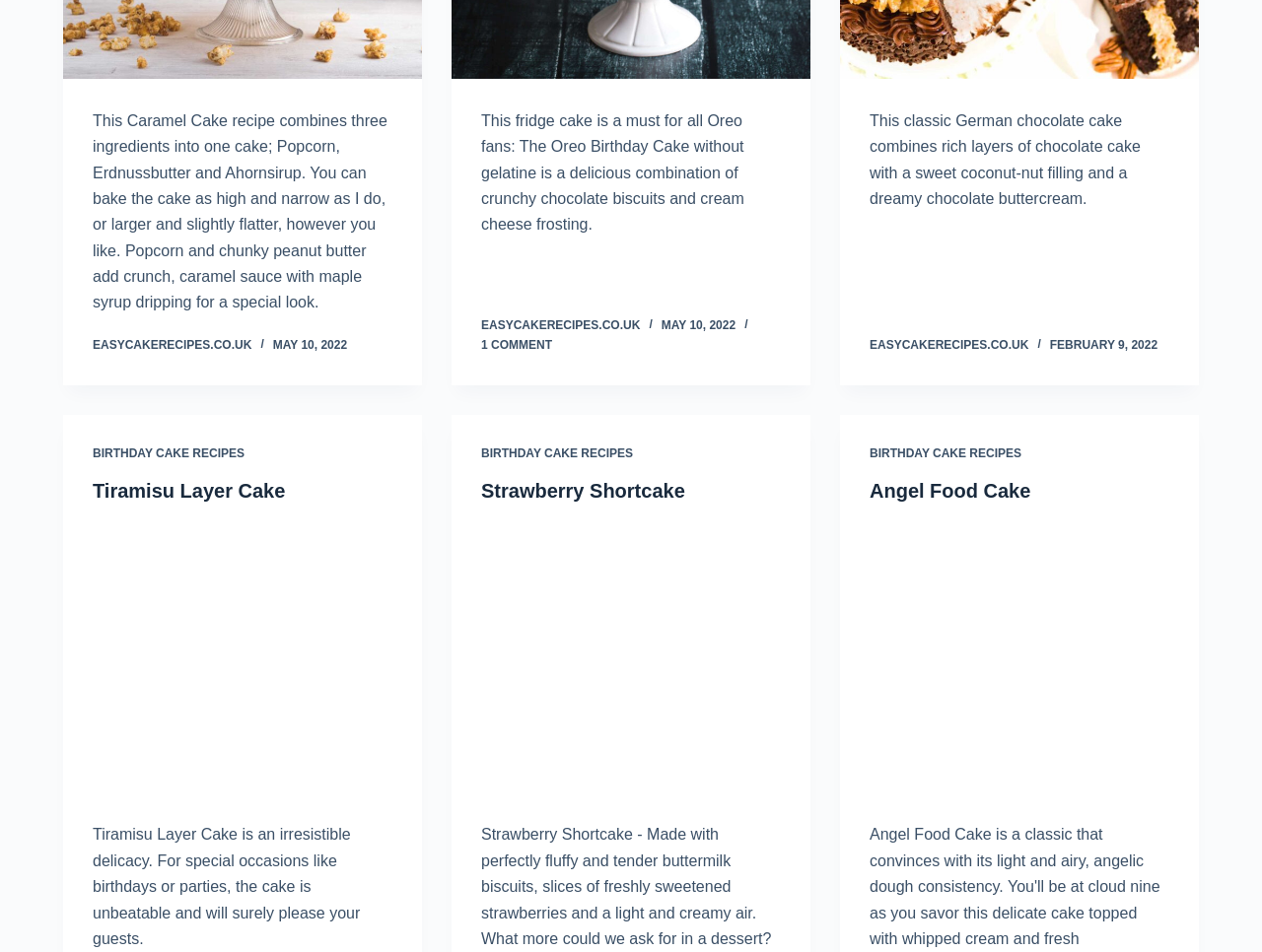Please give the bounding box coordinates of the area that should be clicked to fulfill the following instruction: "Read the article posted on MAY 10, 2022". The coordinates should be in the format of four float numbers from 0 to 1, i.e., [left, top, right, bottom].

[0.216, 0.355, 0.275, 0.369]